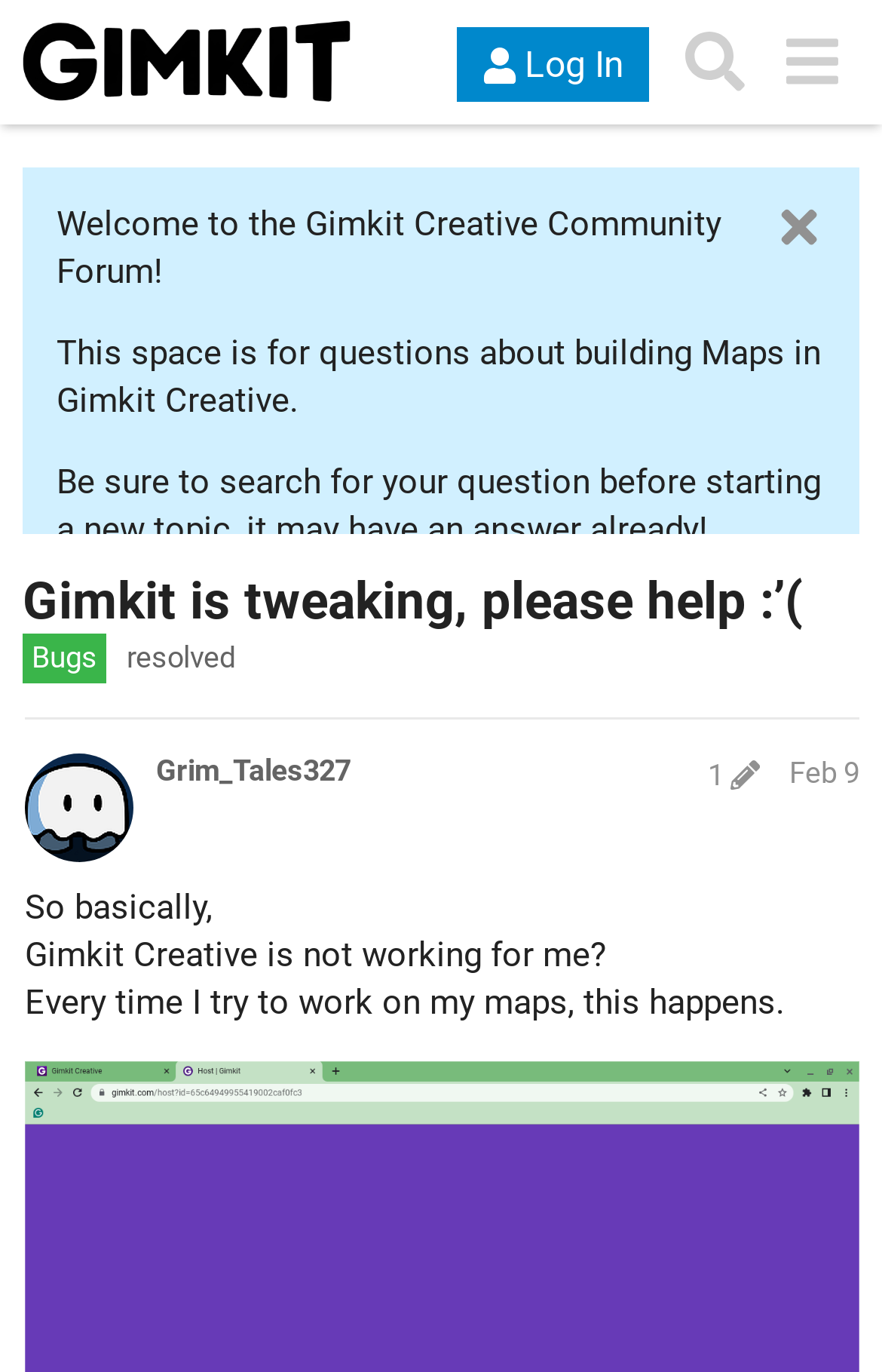Reply to the question with a brief word or phrase: What is the purpose of this forum?

For questions about building Maps in Gimkit Creative